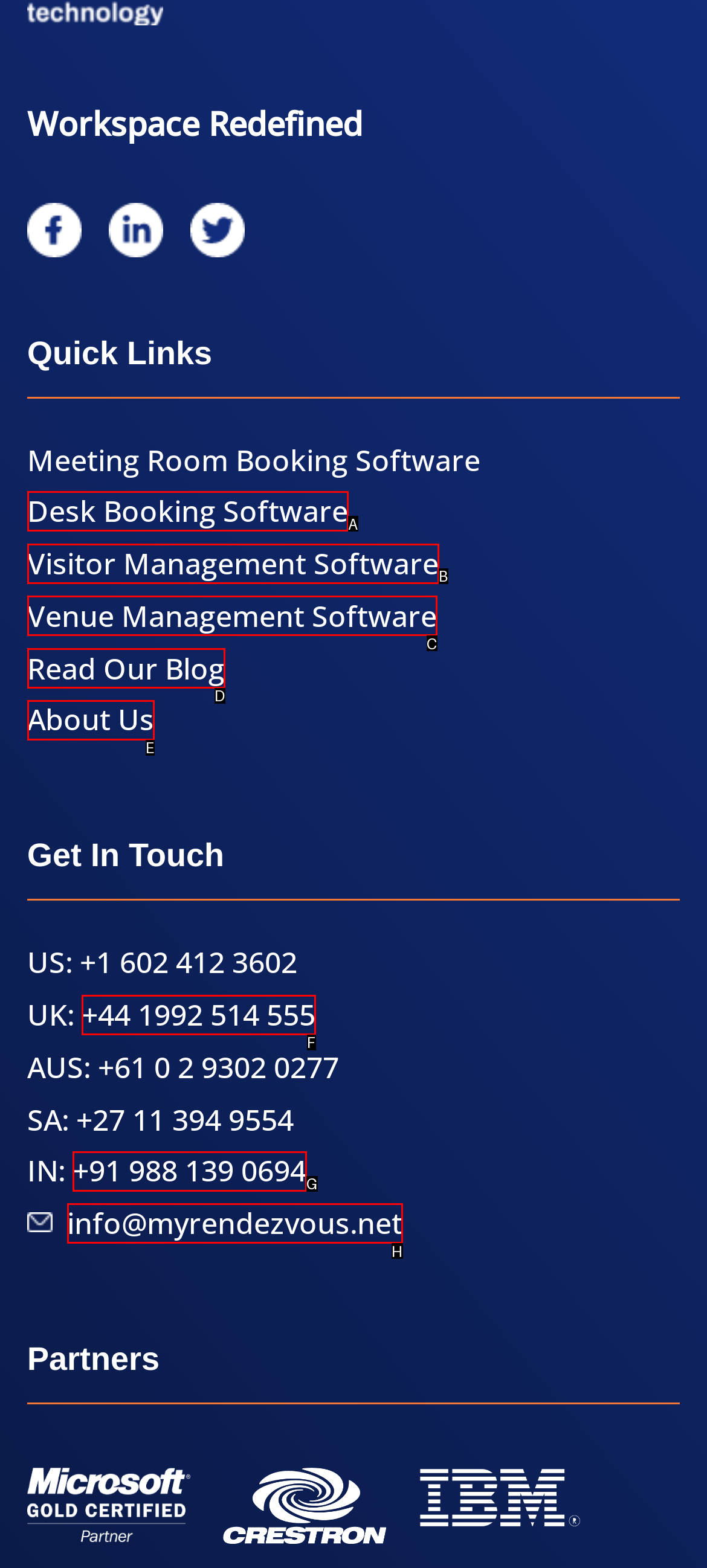Identify the matching UI element based on the description: Read Our Blog
Reply with the letter from the available choices.

D